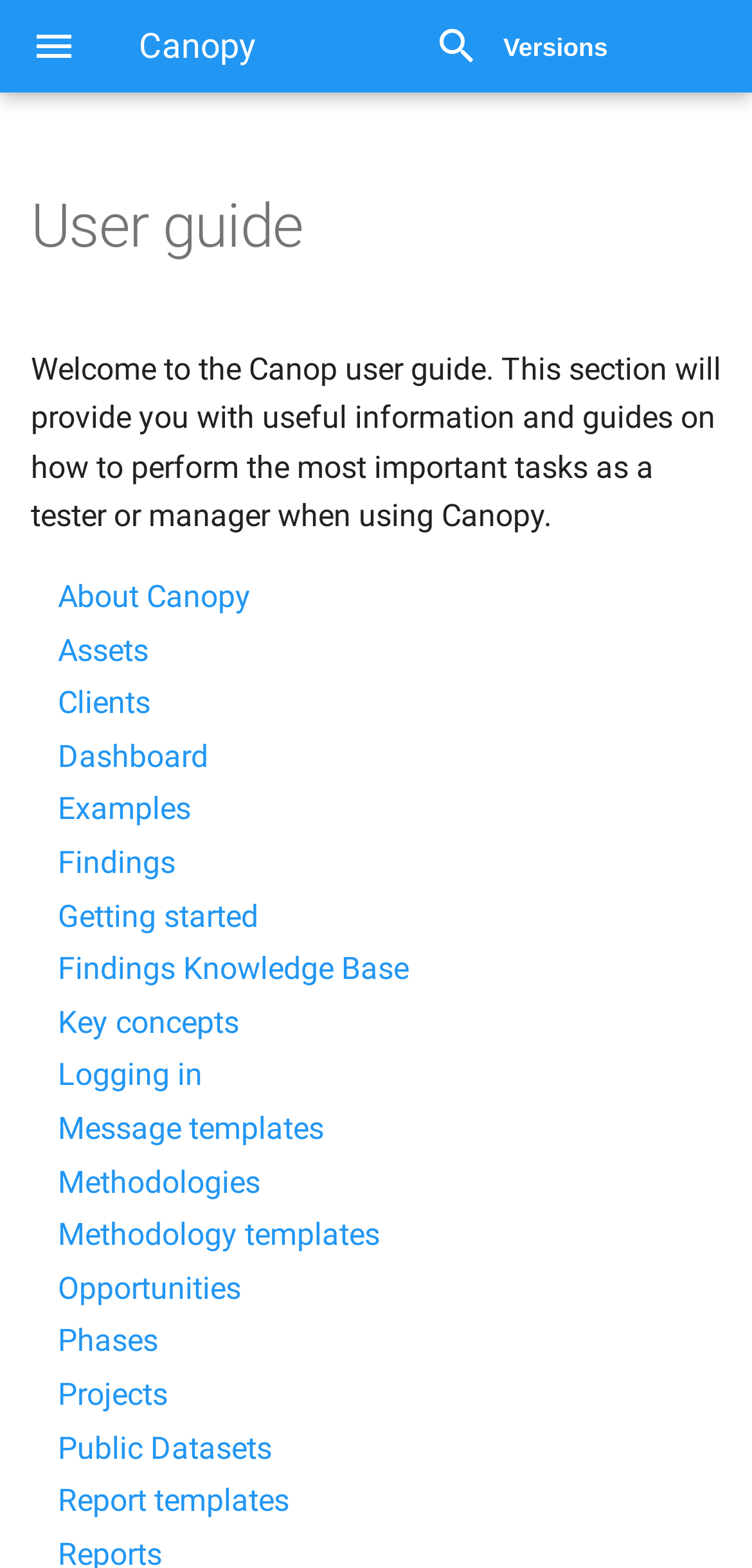Specify the bounding box coordinates of the area to click in order to execute this command: 'Learn about 'Methodologies''. The coordinates should consist of four float numbers ranging from 0 to 1, and should be formatted as [left, top, right, bottom].

[0.077, 0.742, 0.346, 0.765]